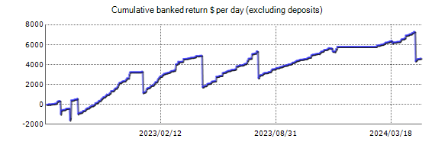What is the purpose of the FXStabilizer Ultimate Forex Robot?
From the image, respond with a single word or phrase.

automated trading solution